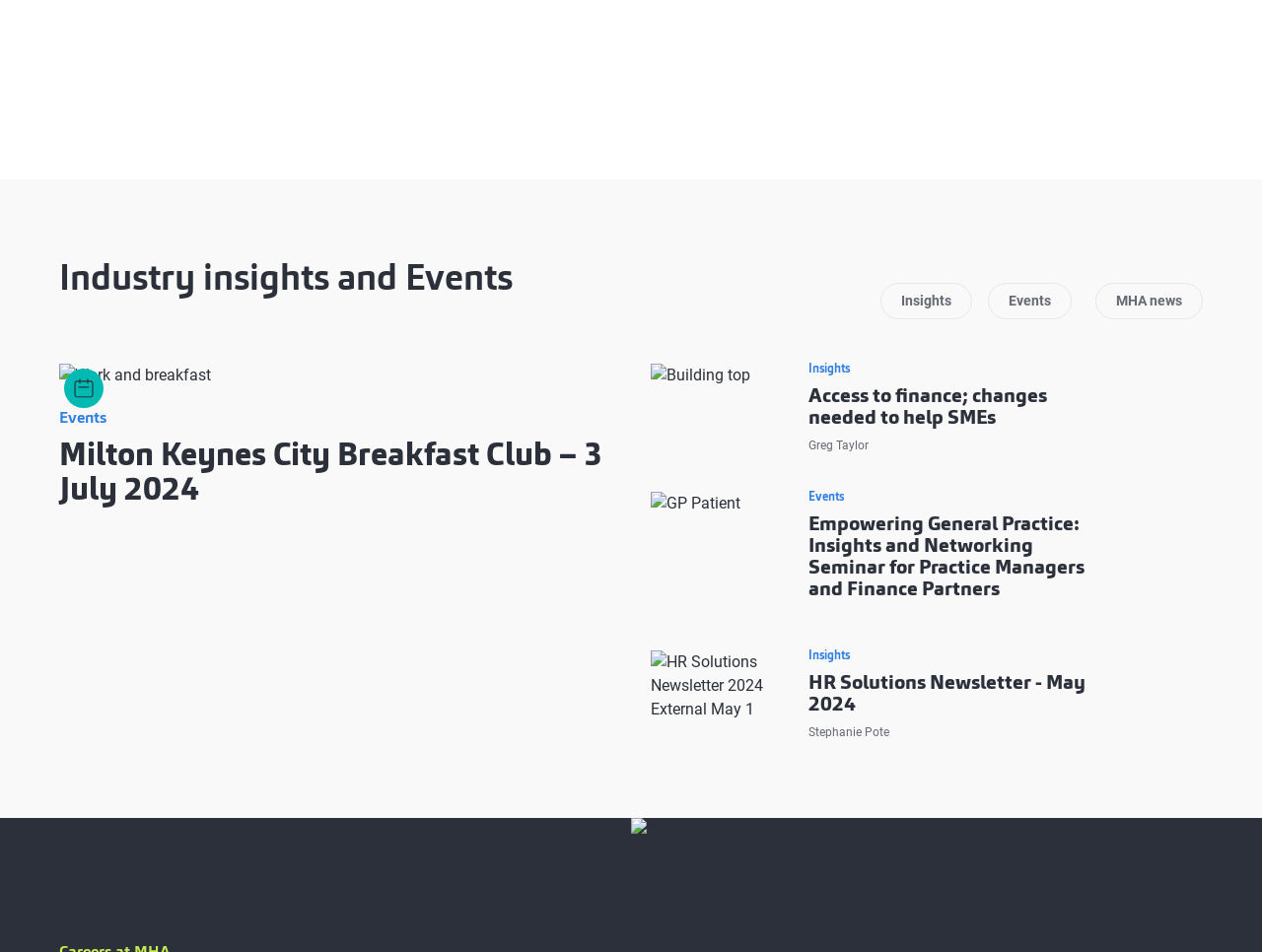How many links are there under 'Industry insights and Events'?
Using the information presented in the image, please offer a detailed response to the question.

I found the answer by counting the number of links under the heading 'Industry insights and Events', which are 'Insights', 'Events', and 'MHA news'.